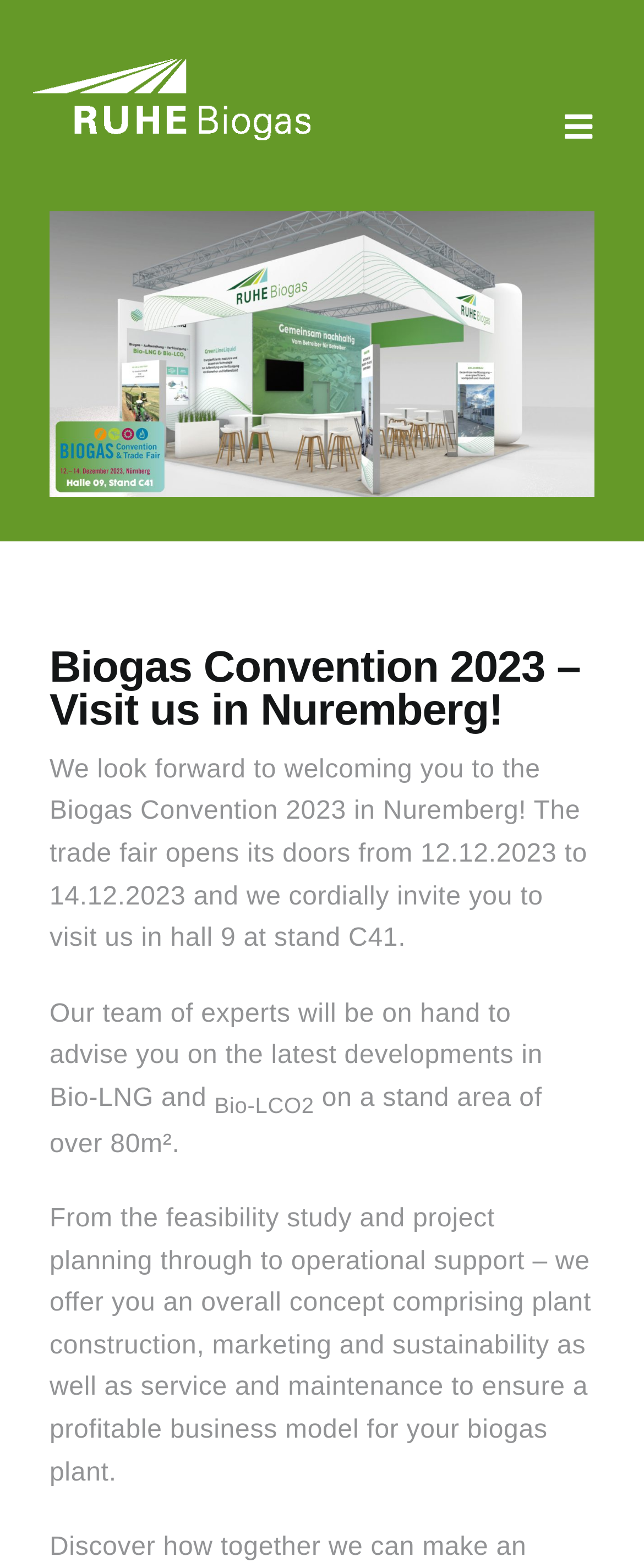For the following element description, predict the bounding box coordinates in the format (top-left x, top-left y, bottom-right x, bottom-right y). All values should be floating point numbers between 0 and 1. Description: aria-label="logo_ruhe-biogas_w_500px"

[0.051, 0.036, 0.482, 0.054]